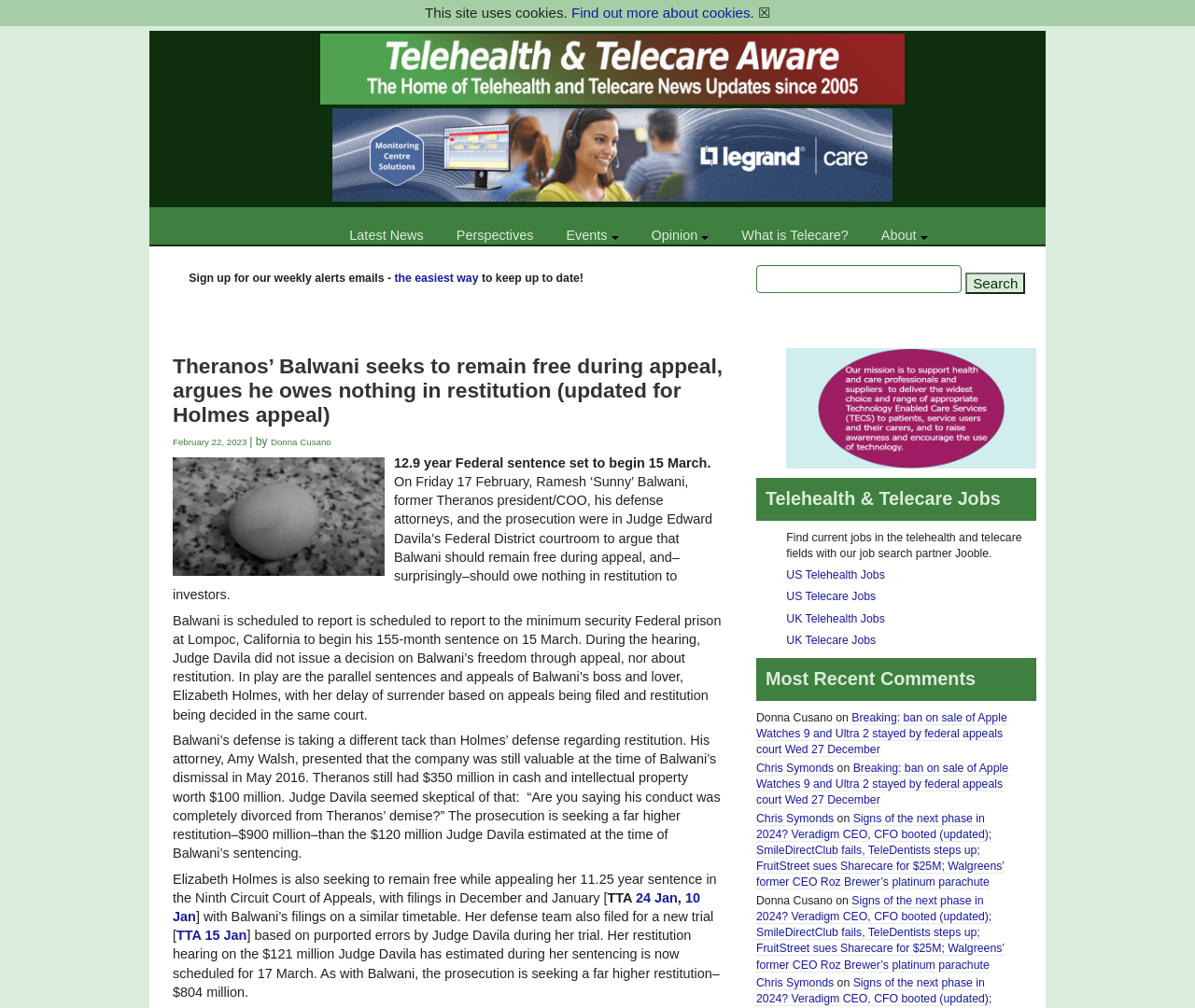Provide the bounding box coordinates for the area that should be clicked to complete the instruction: "post a comment".

None